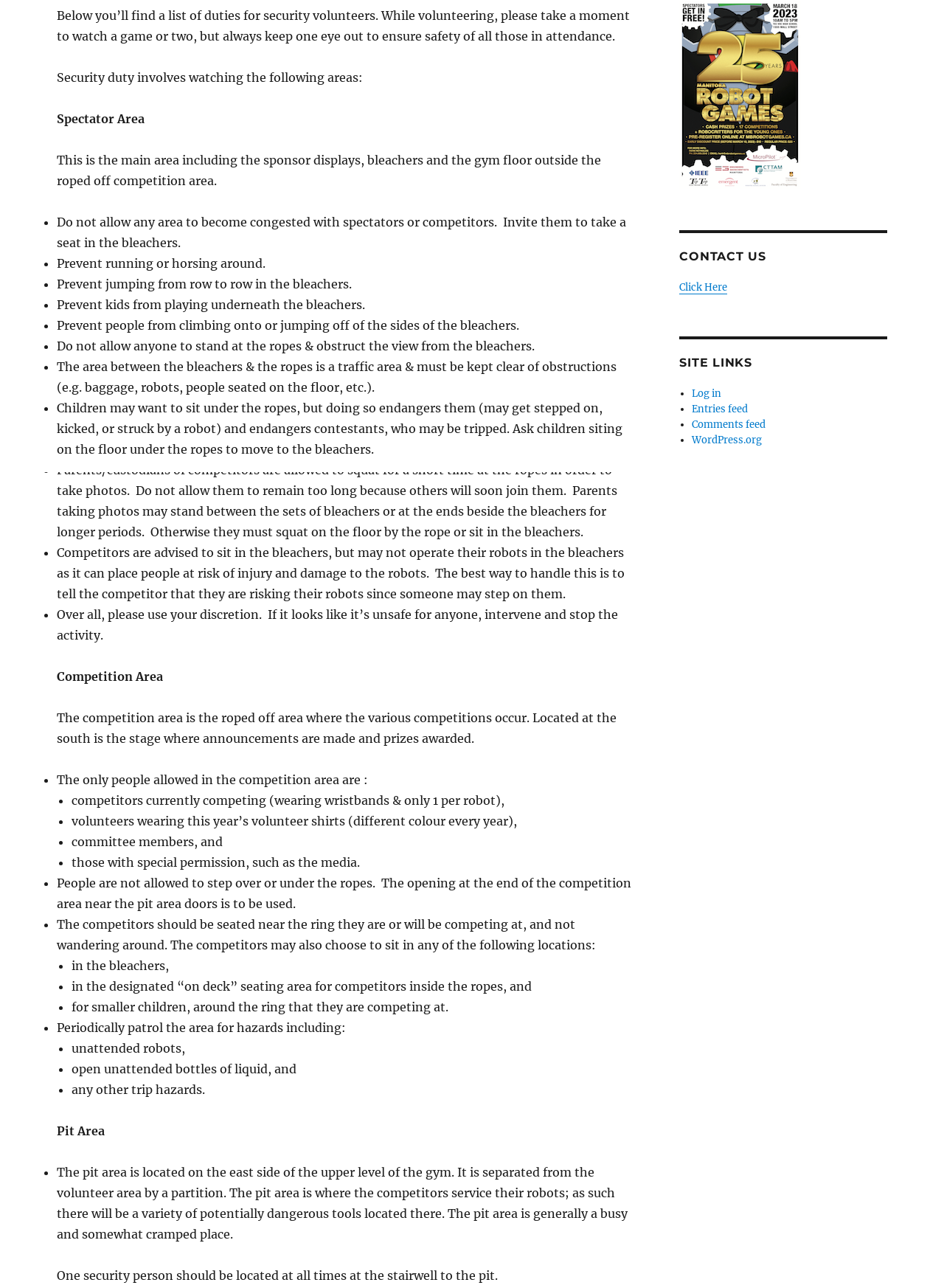Calculate the bounding box coordinates for the UI element based on the following description: "WordPress.org". Ensure the coordinates are four float numbers between 0 and 1, i.e., [left, top, right, bottom].

[0.733, 0.337, 0.807, 0.347]